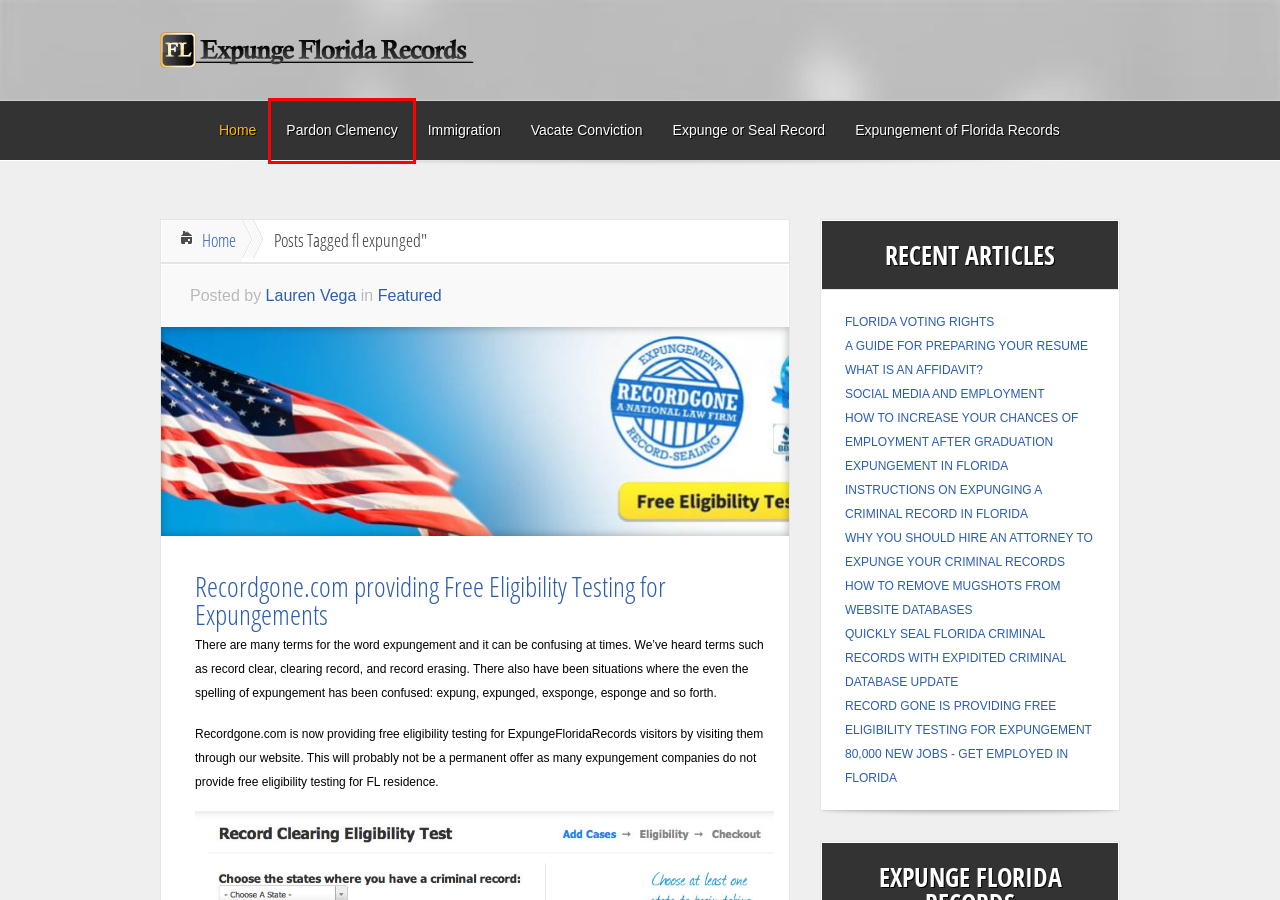Examine the screenshot of the webpage, which includes a red bounding box around an element. Choose the best matching webpage description for the page that will be displayed after clicking the element inside the red bounding box. Here are the candidates:
A. Vacate Conviction | Expunge Florida Records
B. Immigration | Expunge Florida Records
C. Featured | Expunge Florida Records
D. Expungement in Florida Records | FL Record Clearing Expunge Info
E. Expungement of Florida Records | Expunge Florida Records
F. Pardon Clemency | Expunge Florida Records
G. Expunge or Seal your Florida Criminal Record | Expunge Florida Records
H. Free Eligibility Testing for FL Expungements | Expunge Florida Records

F